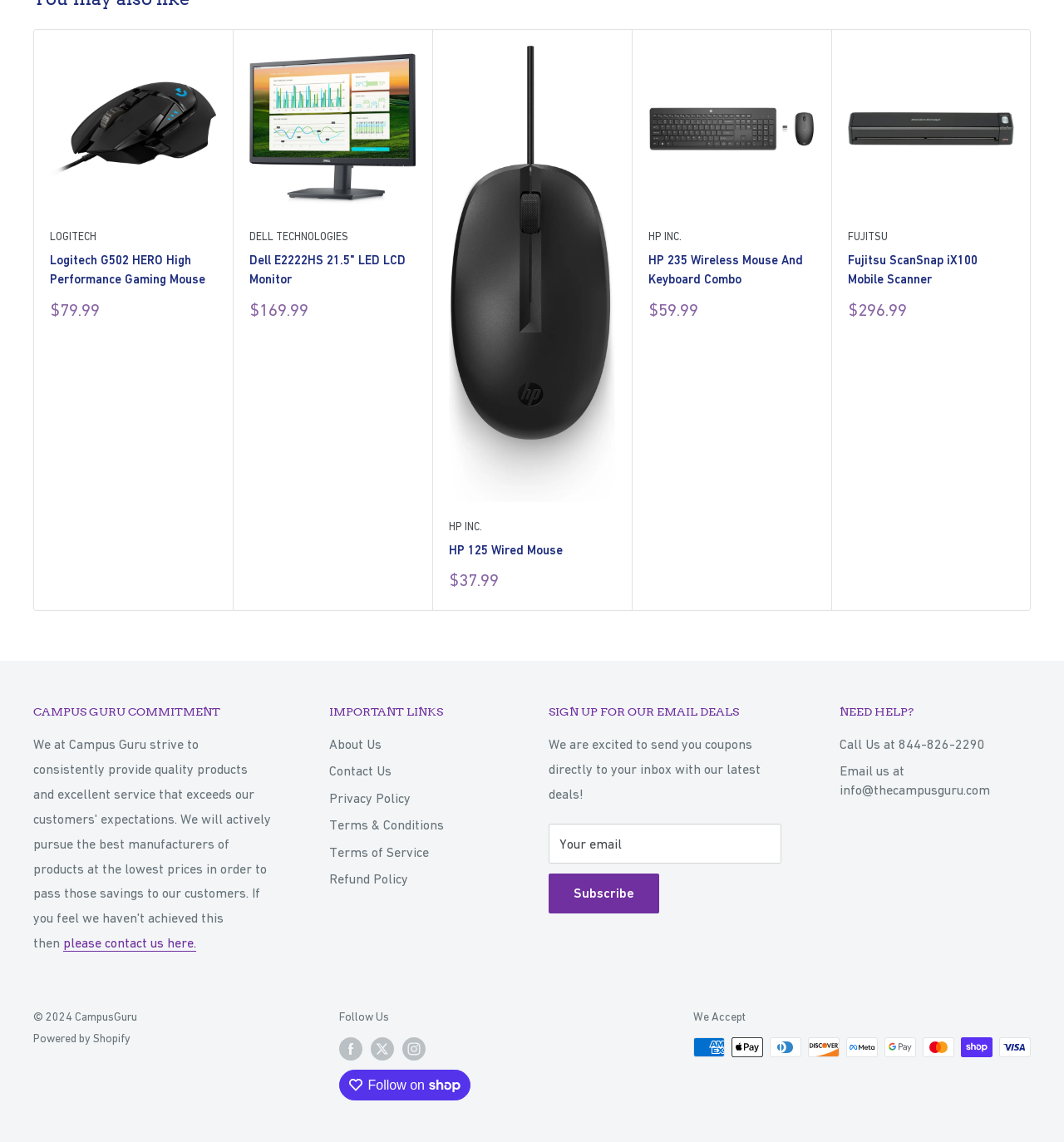Identify the bounding box for the UI element that is described as follows: "parent_node: HP INC.".

[0.422, 0.04, 0.578, 0.44]